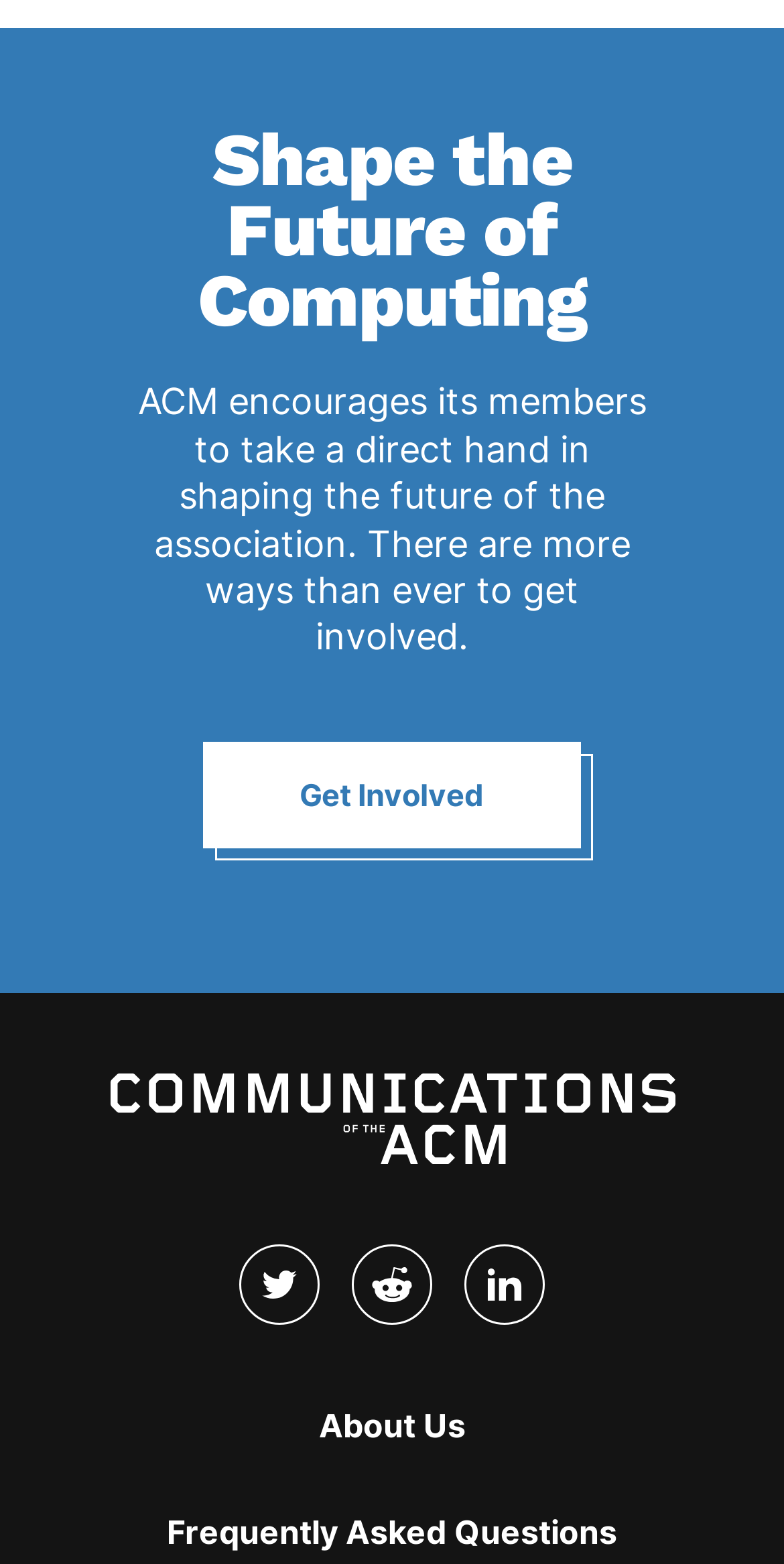Could you highlight the region that needs to be clicked to execute the instruction: "Follow CACM on Twitter"?

[0.308, 0.797, 0.405, 0.845]